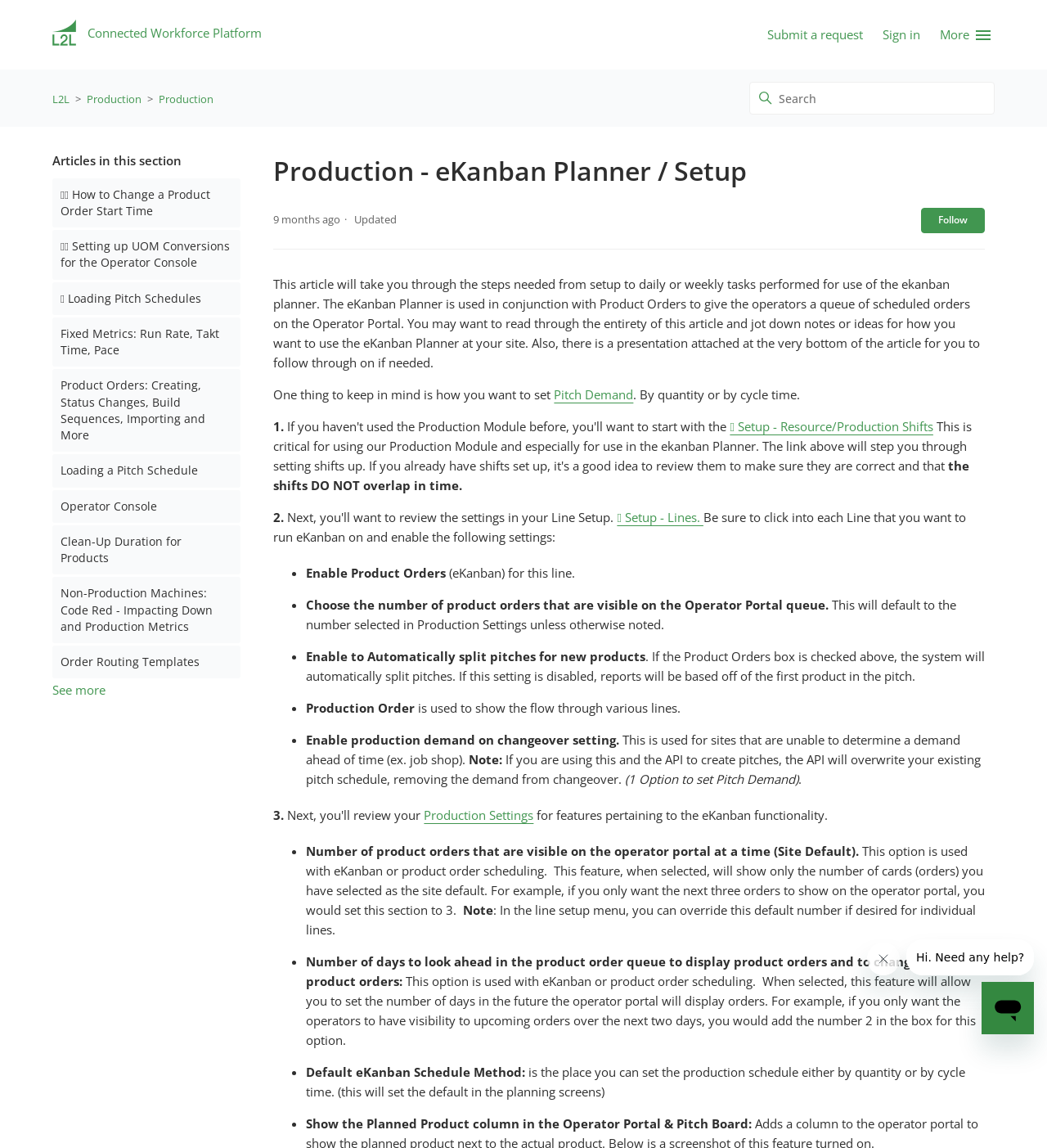Find the bounding box coordinates corresponding to the UI element with the description: "Follow". The coordinates should be formatted as [left, top, right, bottom], with values as floats between 0 and 1.

[0.88, 0.181, 0.941, 0.203]